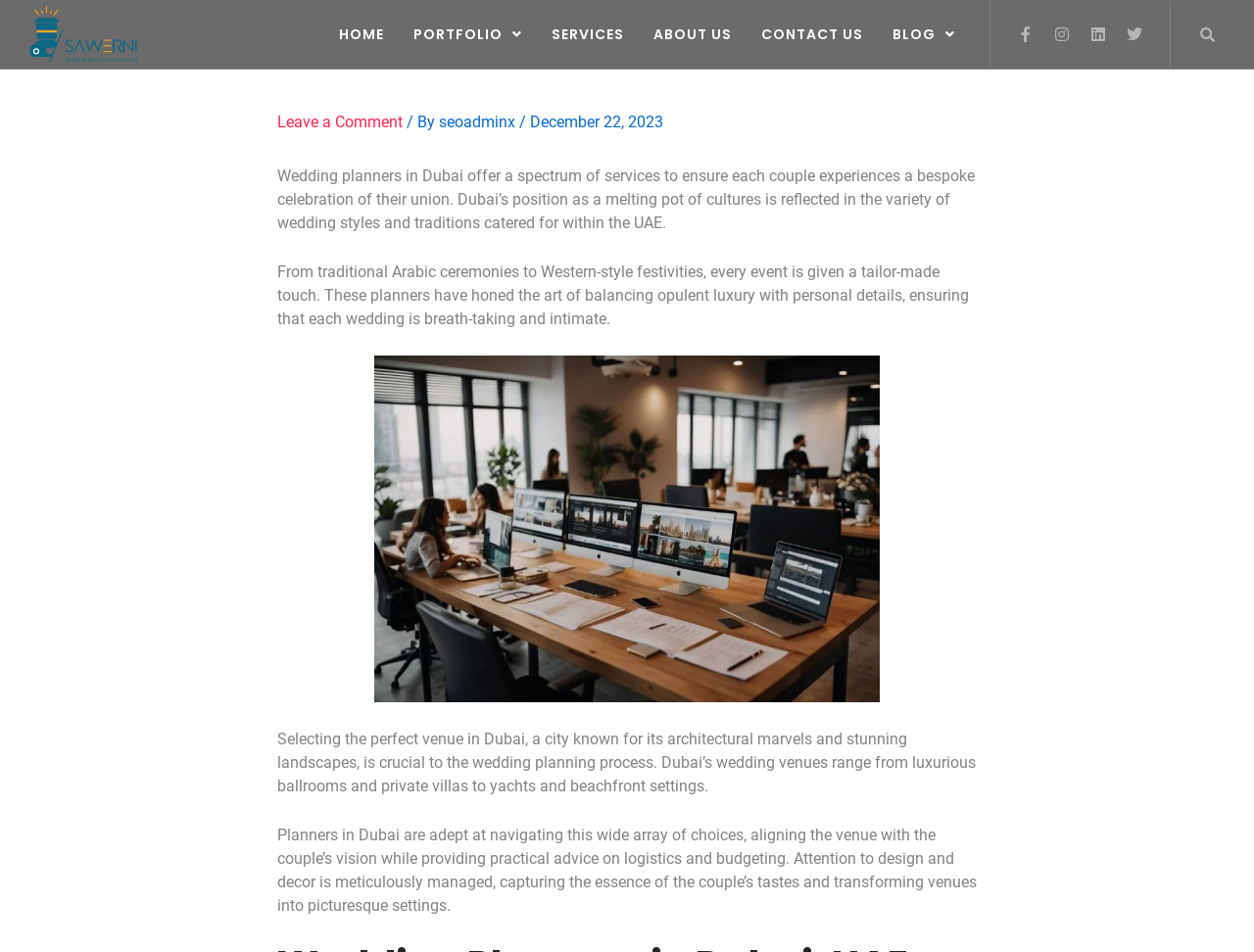Pinpoint the bounding box coordinates of the clickable element to carry out the following instruction: "Click on HOME."

[0.259, 0.017, 0.318, 0.055]